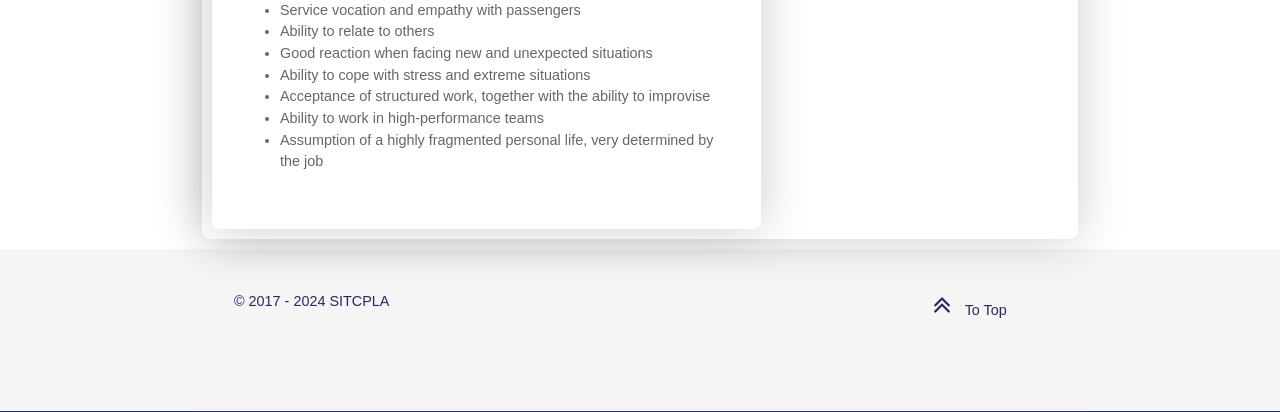Please provide a comprehensive answer to the question below using the information from the image: What kind of work structure is required for this vocation?

The webpage mentions that one of the required qualities for this vocation is the acceptance of structured work, together with the ability to improvise, indicating that the work structure requires a balance between following rules and adapting to new situations.